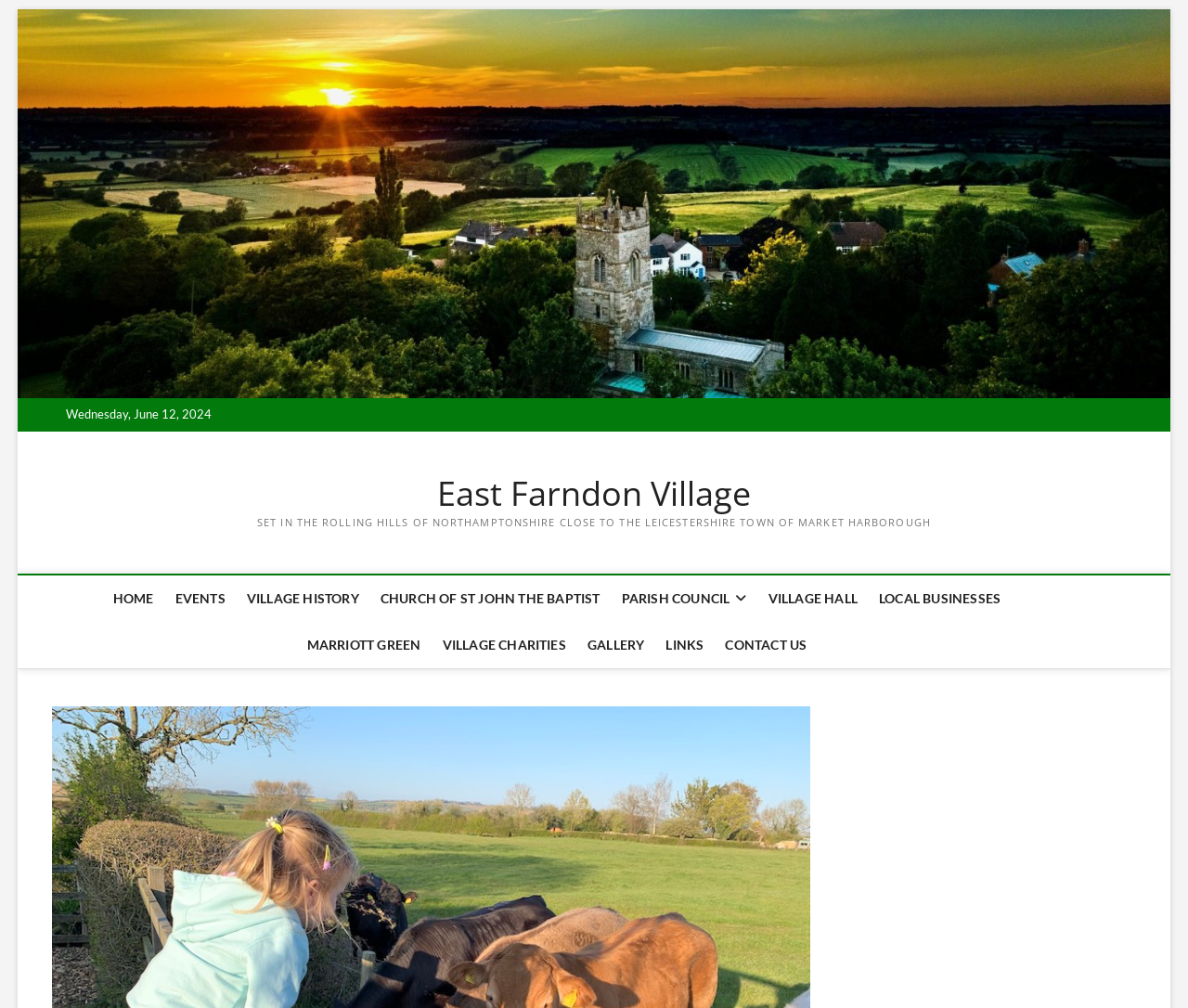Identify the main heading from the webpage and provide its text content.

Springtime in East Farndon – A short guide to keeping safe